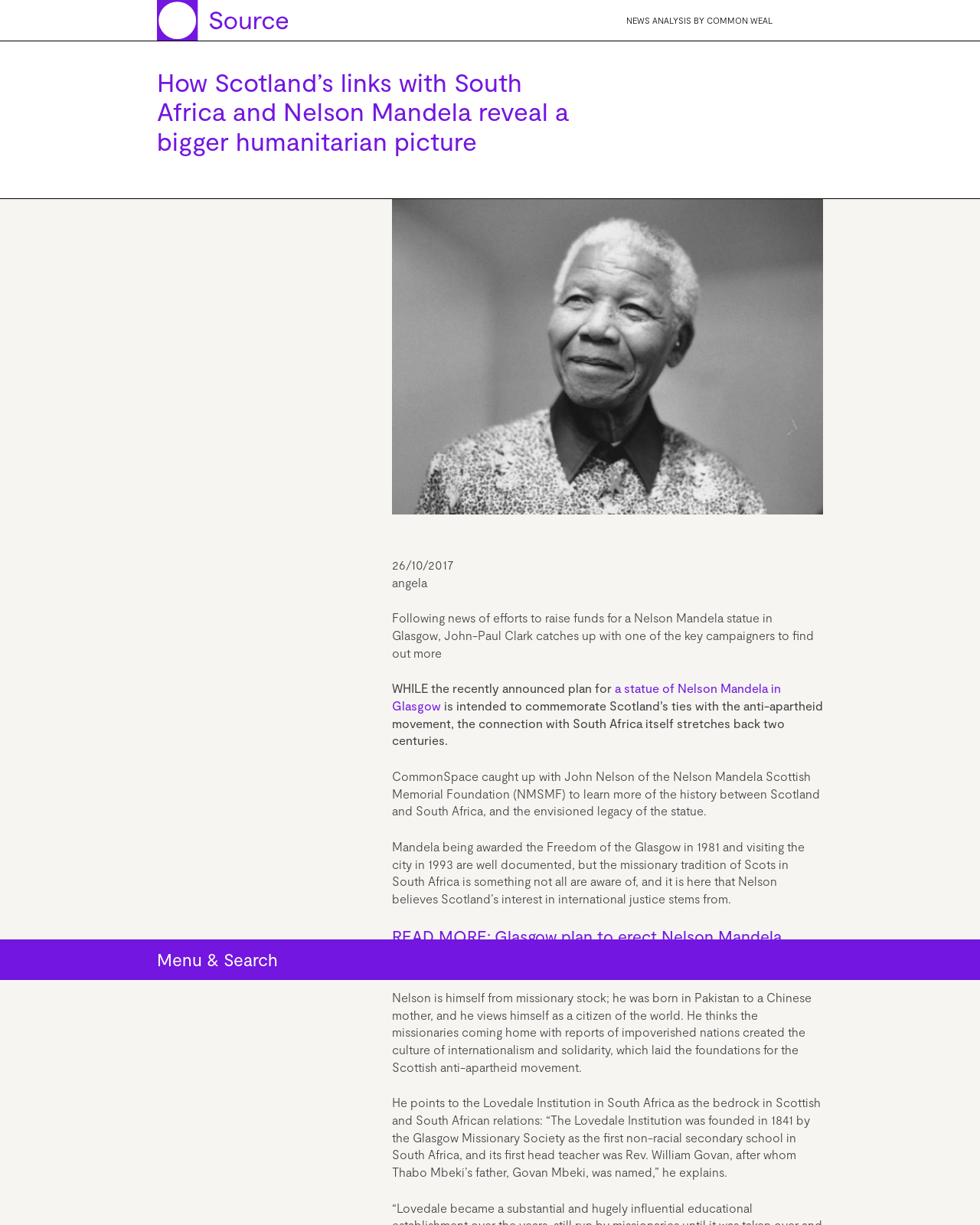Could you find the bounding box coordinates of the clickable area to complete this instruction: "Visit the 'Home' page"?

[0.52, 0.777, 0.66, 0.792]